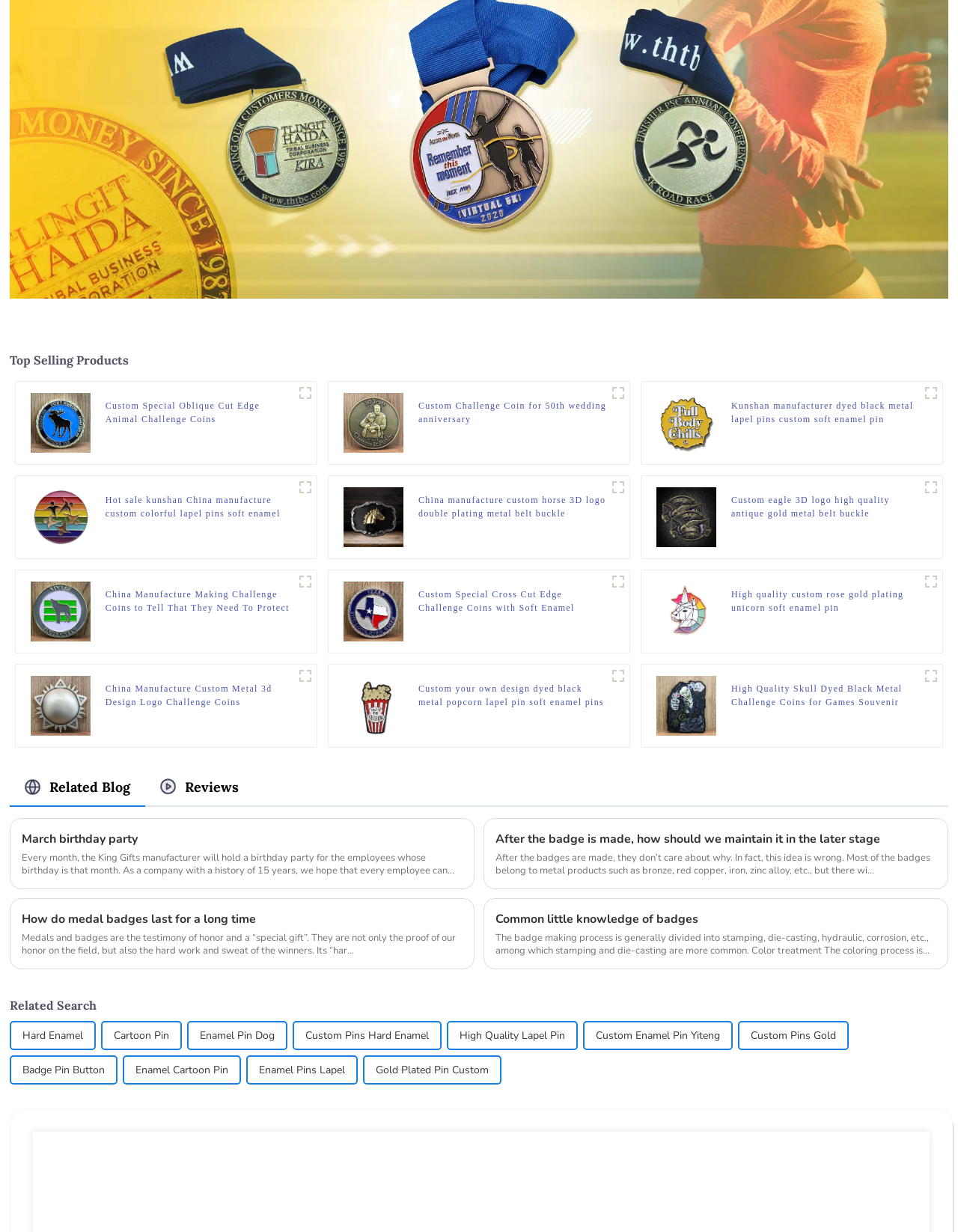Use a single word or phrase to answer the question: 
How many columns are there in the product grid?

3